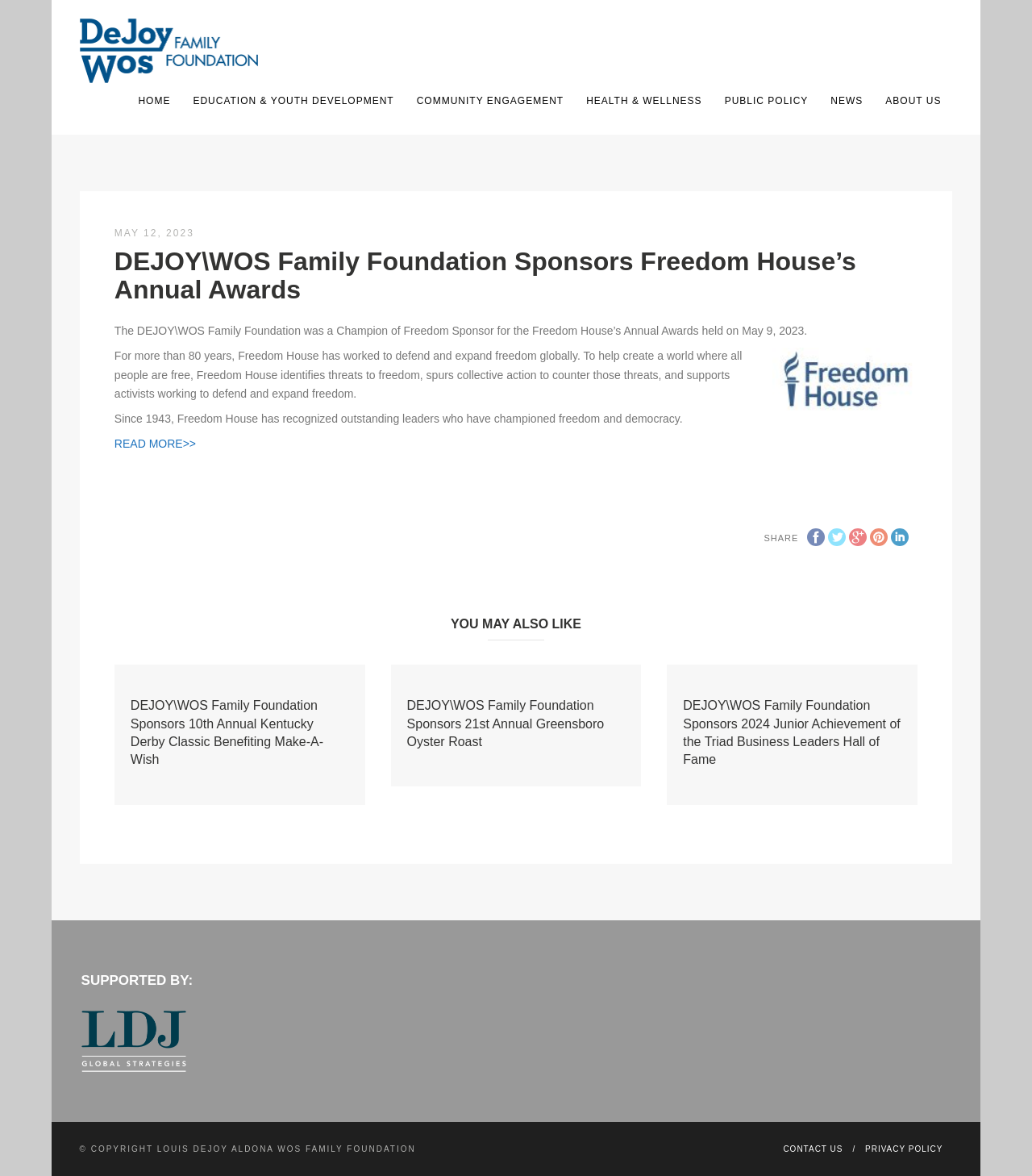Please identify the bounding box coordinates of the area I need to click to accomplish the following instruction: "Share on Facebook".

[0.782, 0.449, 0.799, 0.464]